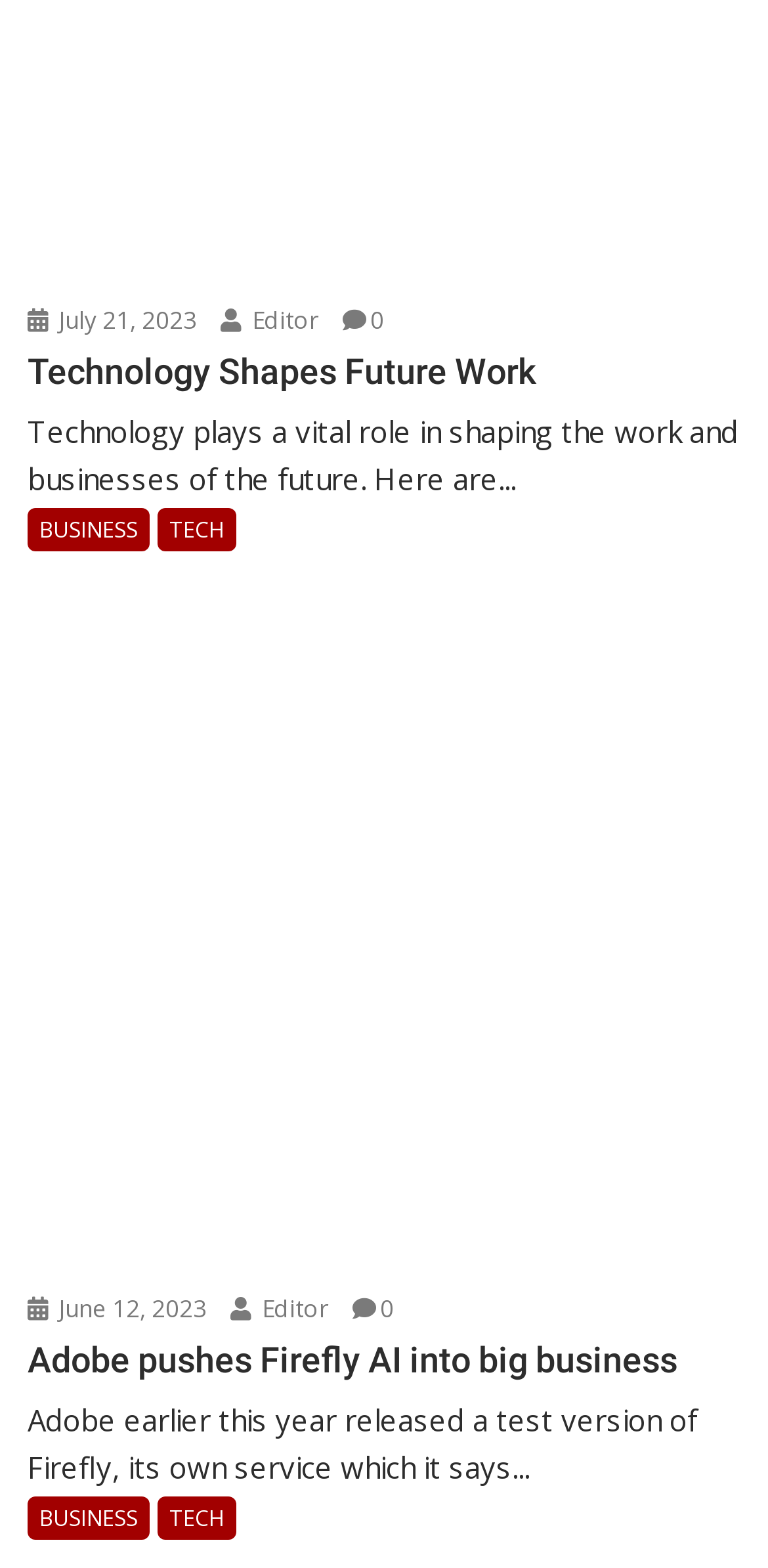Highlight the bounding box coordinates of the element you need to click to perform the following instruction: "View the article about Adobe pushing Firefly AI into big business."

[0.036, 0.855, 0.964, 0.88]